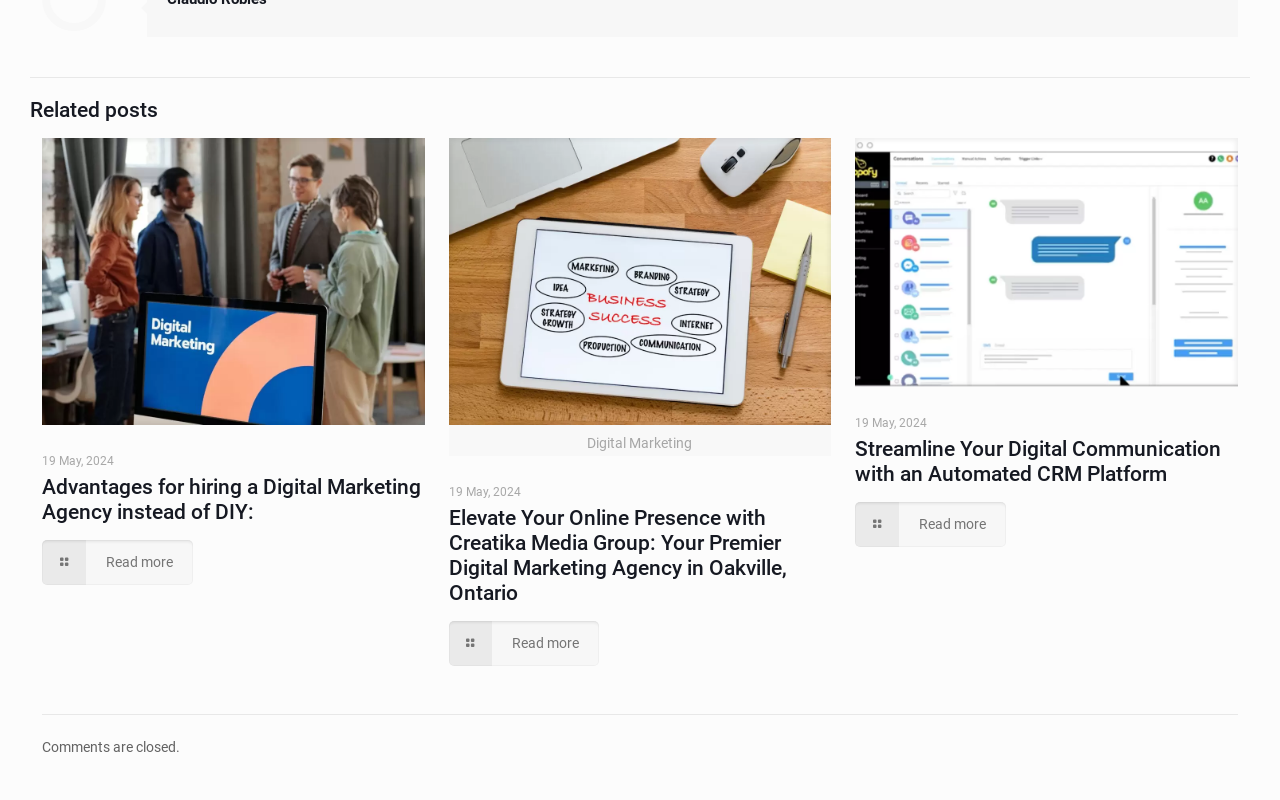What is the date of the first post? Examine the screenshot and reply using just one word or a brief phrase.

19 May, 2024